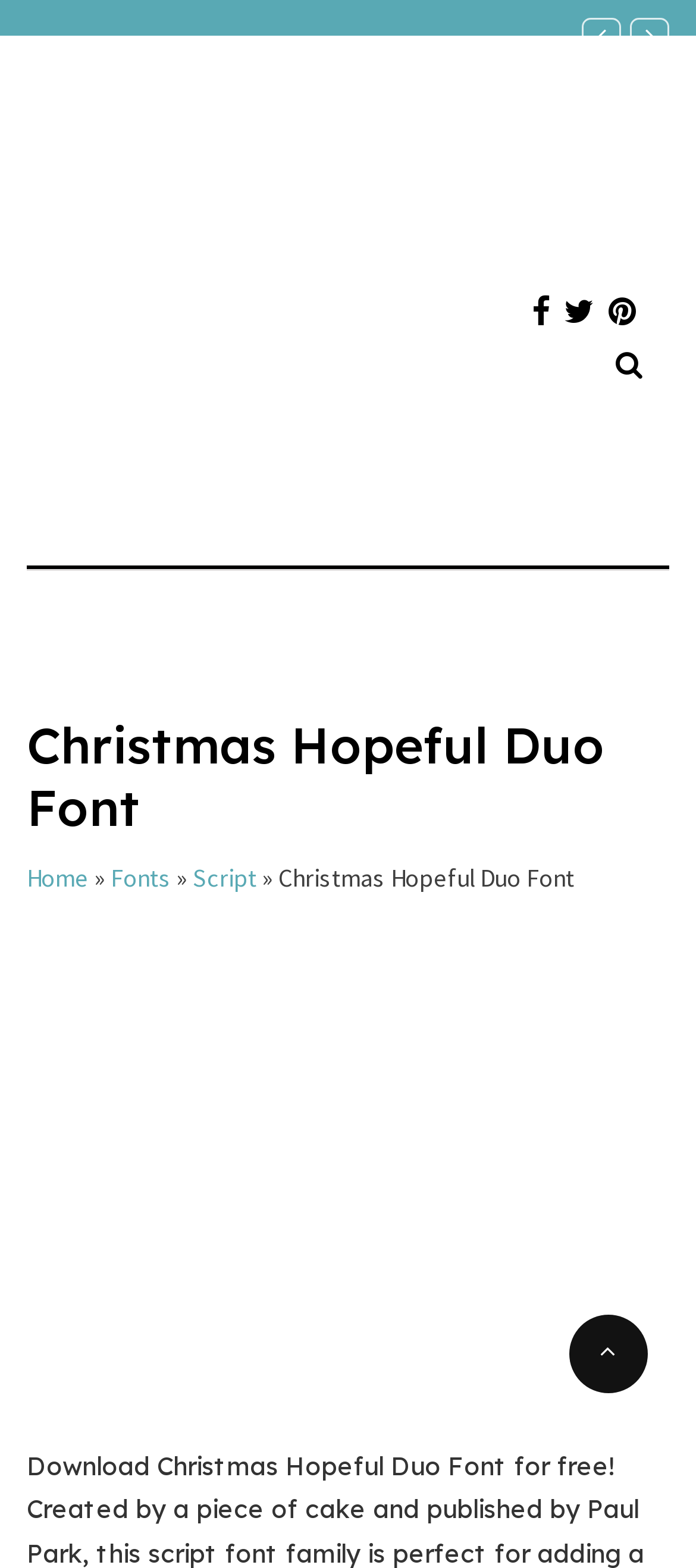Locate the bounding box of the UI element with the following description: "aria-label="Search toggle"".

[0.885, 0.221, 0.923, 0.244]